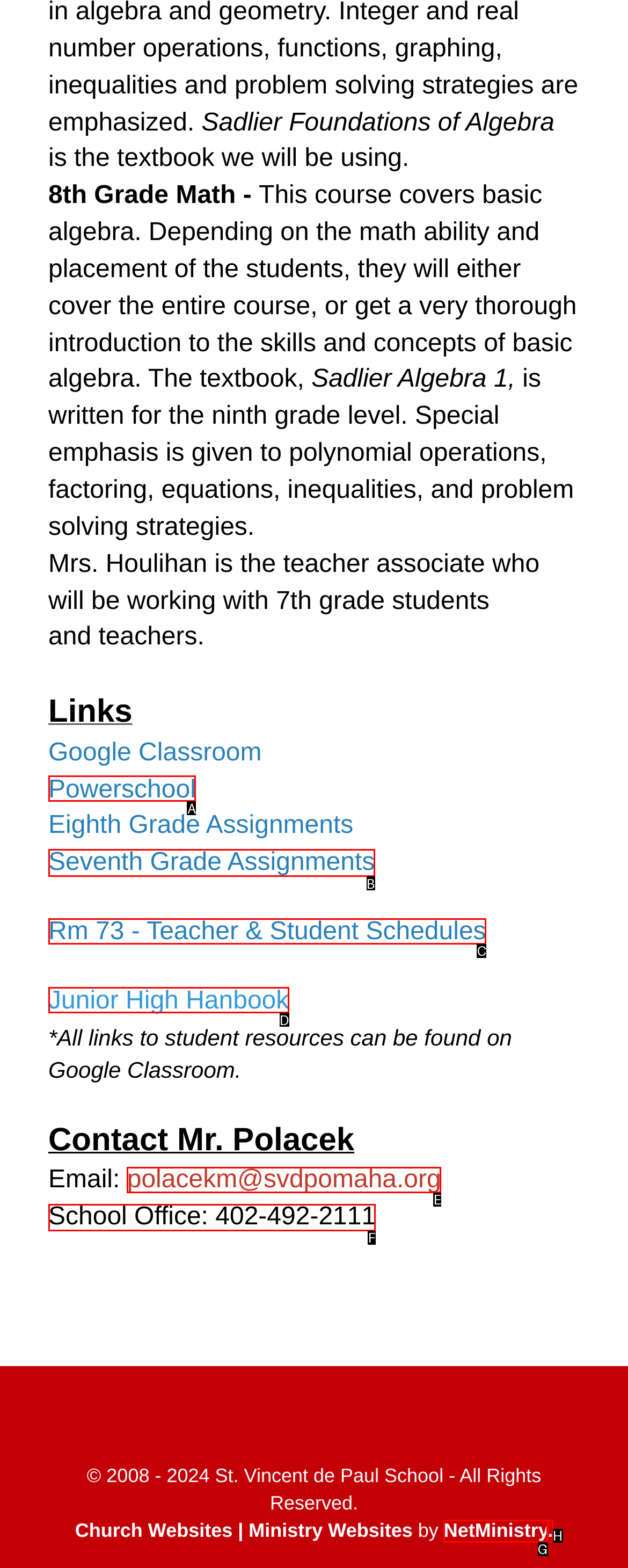Identify which lettered option completes the task: Visit the School Office website. Provide the letter of the correct choice.

F